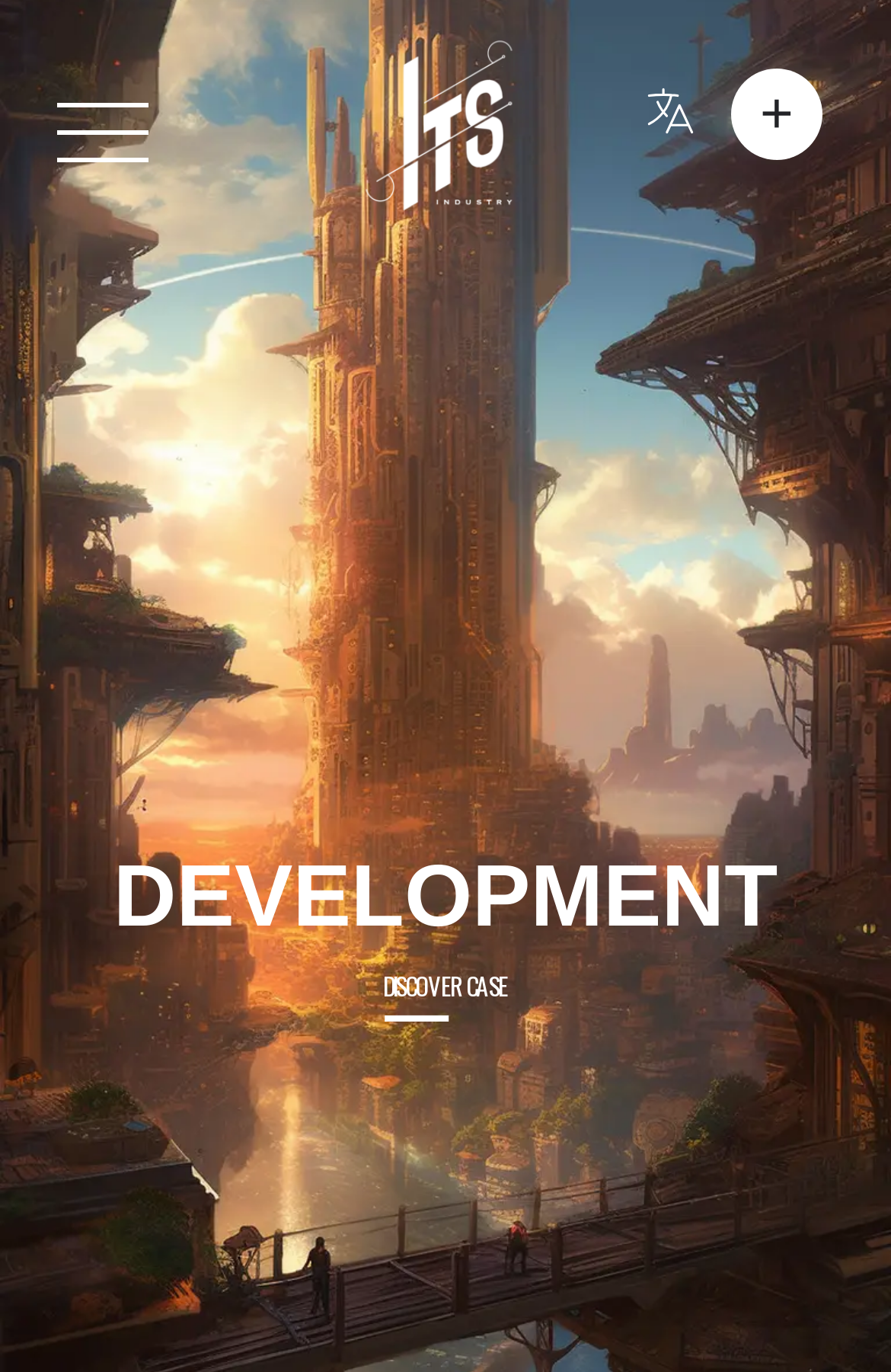Refer to the screenshot and give an in-depth answer to this question: What is the text of the heading?

The heading is identified by its element type, which is 'heading'. The text of the heading is 'COMPANY PRESENTATION', which is obtained from the OCR text of the heading element.